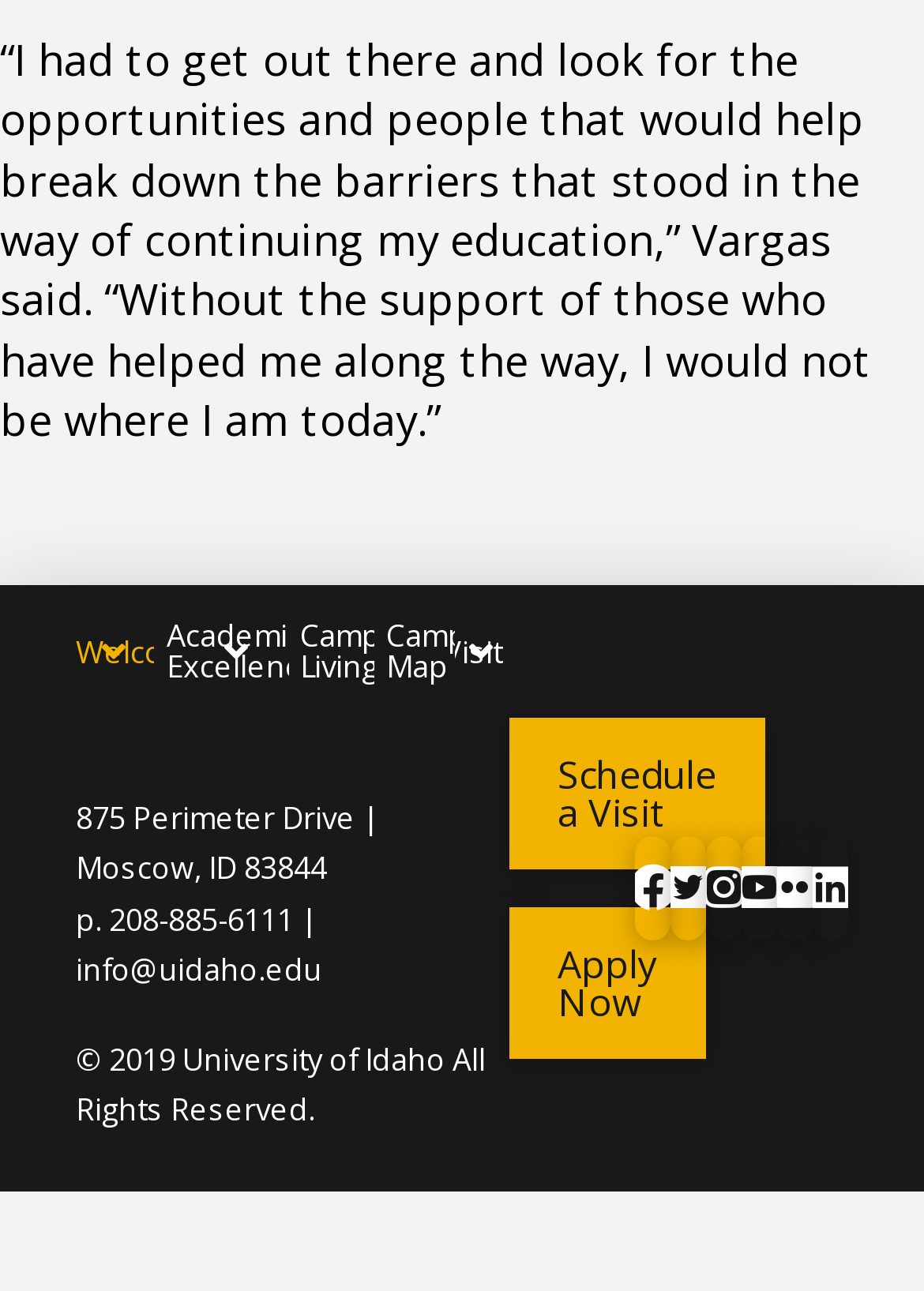Identify the bounding box coordinates of the element to click to follow this instruction: 'Apply now'. Ensure the coordinates are four float values between 0 and 1, provided as [left, top, right, bottom].

[0.551, 0.703, 0.764, 0.821]